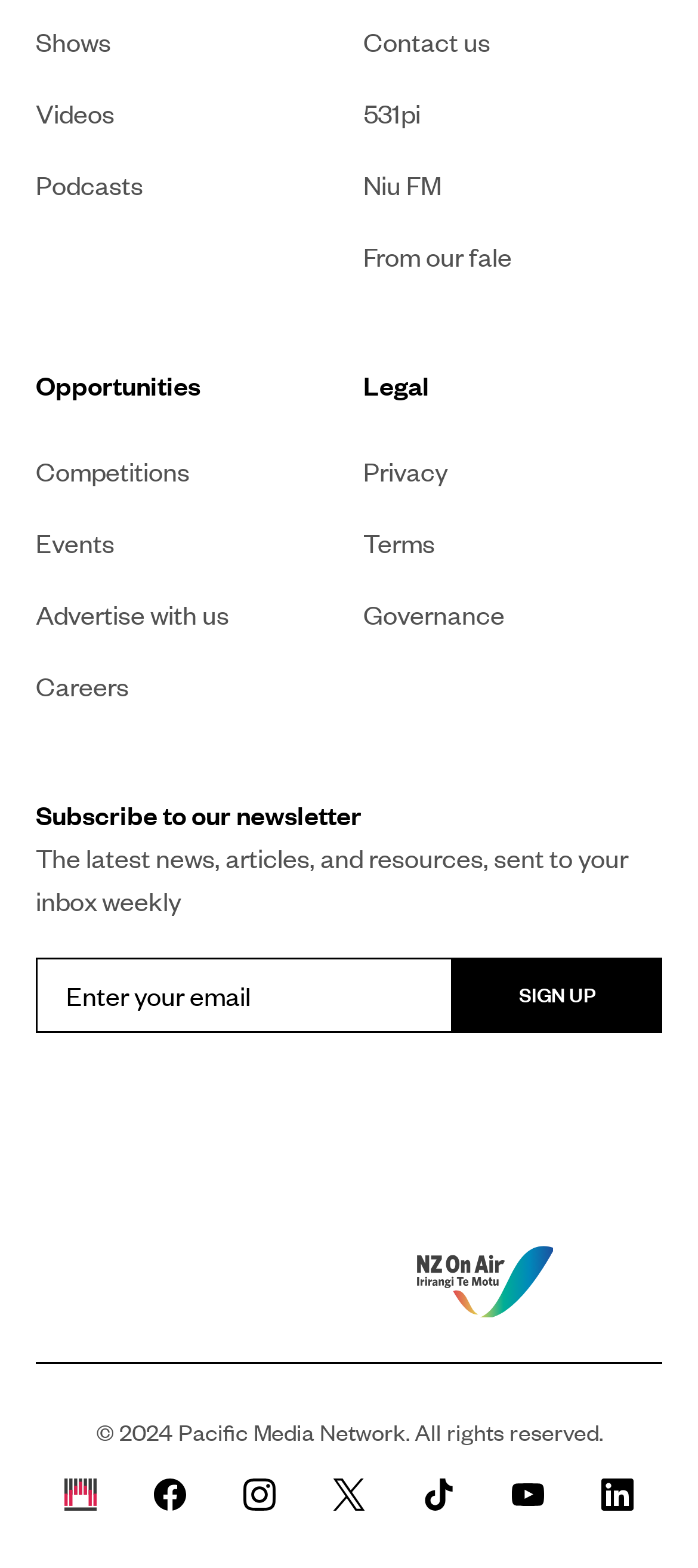What is the purpose of the textbox?
Deliver a detailed and extensive answer to the question.

I found a textbox with a label 'Enter your email' and a button 'SIGN UP' next to it. The purpose of the textbox is to enter an email address to subscribe to a newsletter.